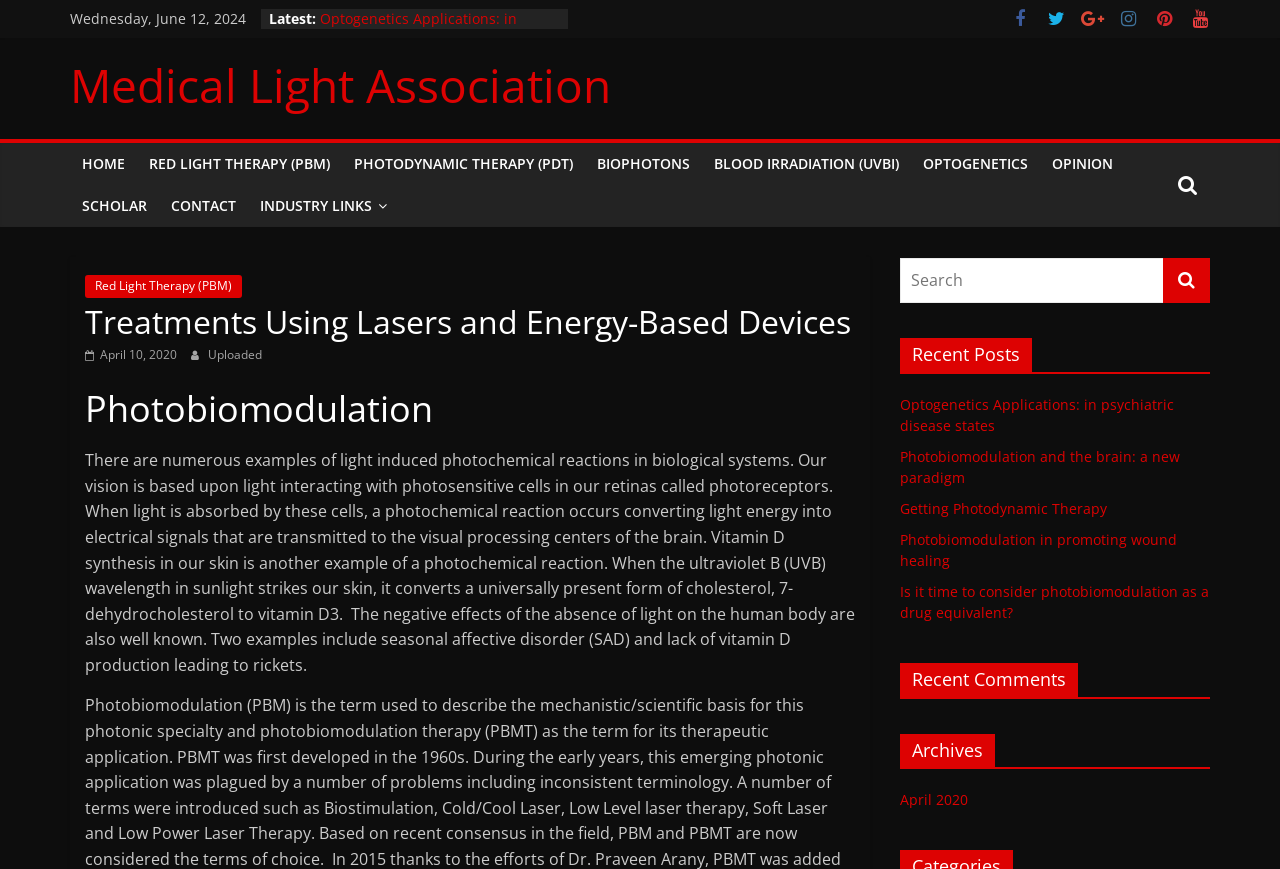What is the purpose of the Medical Light Association?
Refer to the screenshot and respond with a concise word or phrase.

Treatments using lasers and energy-based devices